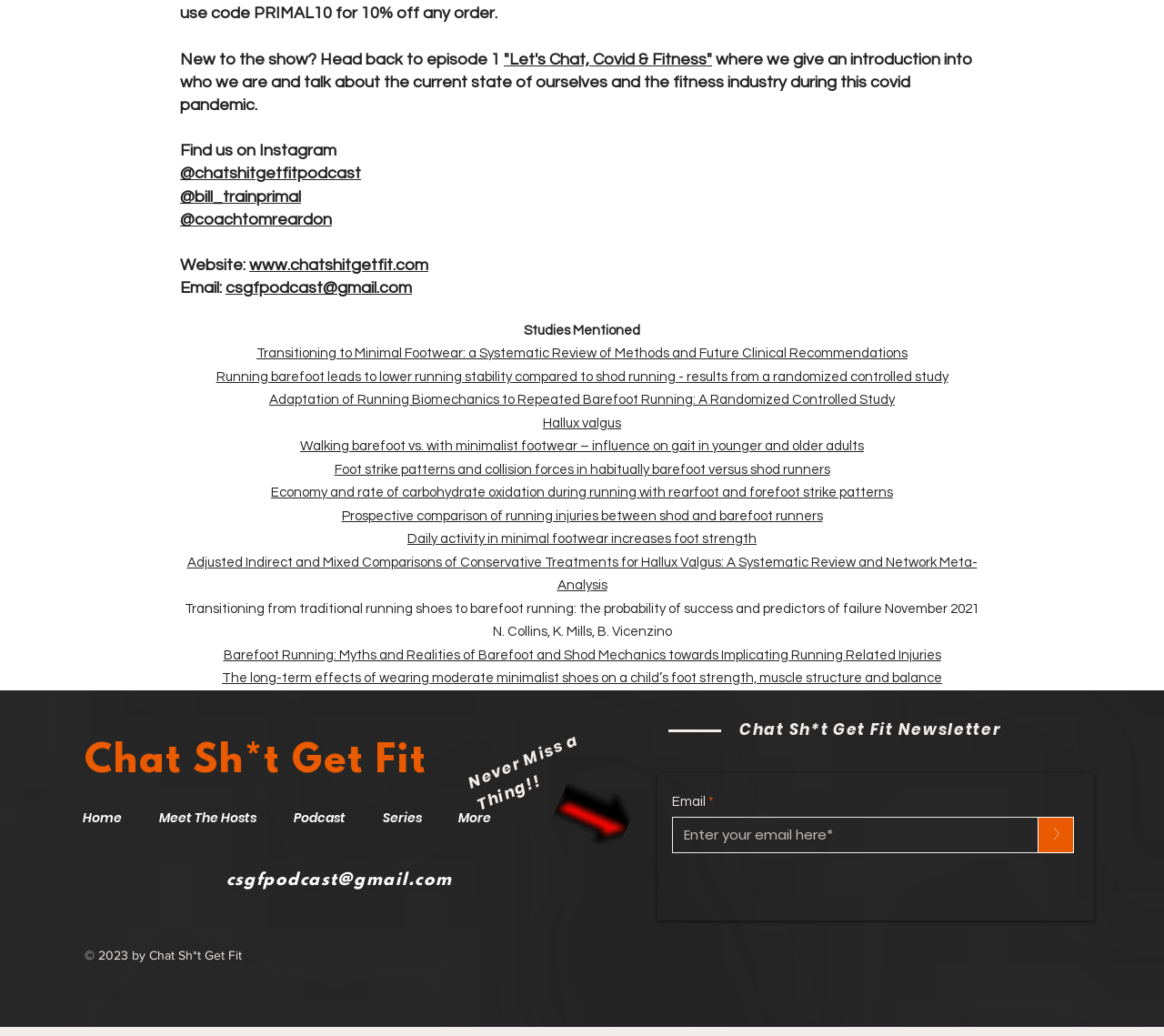What is the email address to contact the podcast?
Please answer the question as detailed as possible.

The email address to contact the podcast can be found in the 'Email' section, where it is written as 'csgfpodcast@gmail.com', and it is also mentioned in the 'Contact' section at the bottom of the webpage.